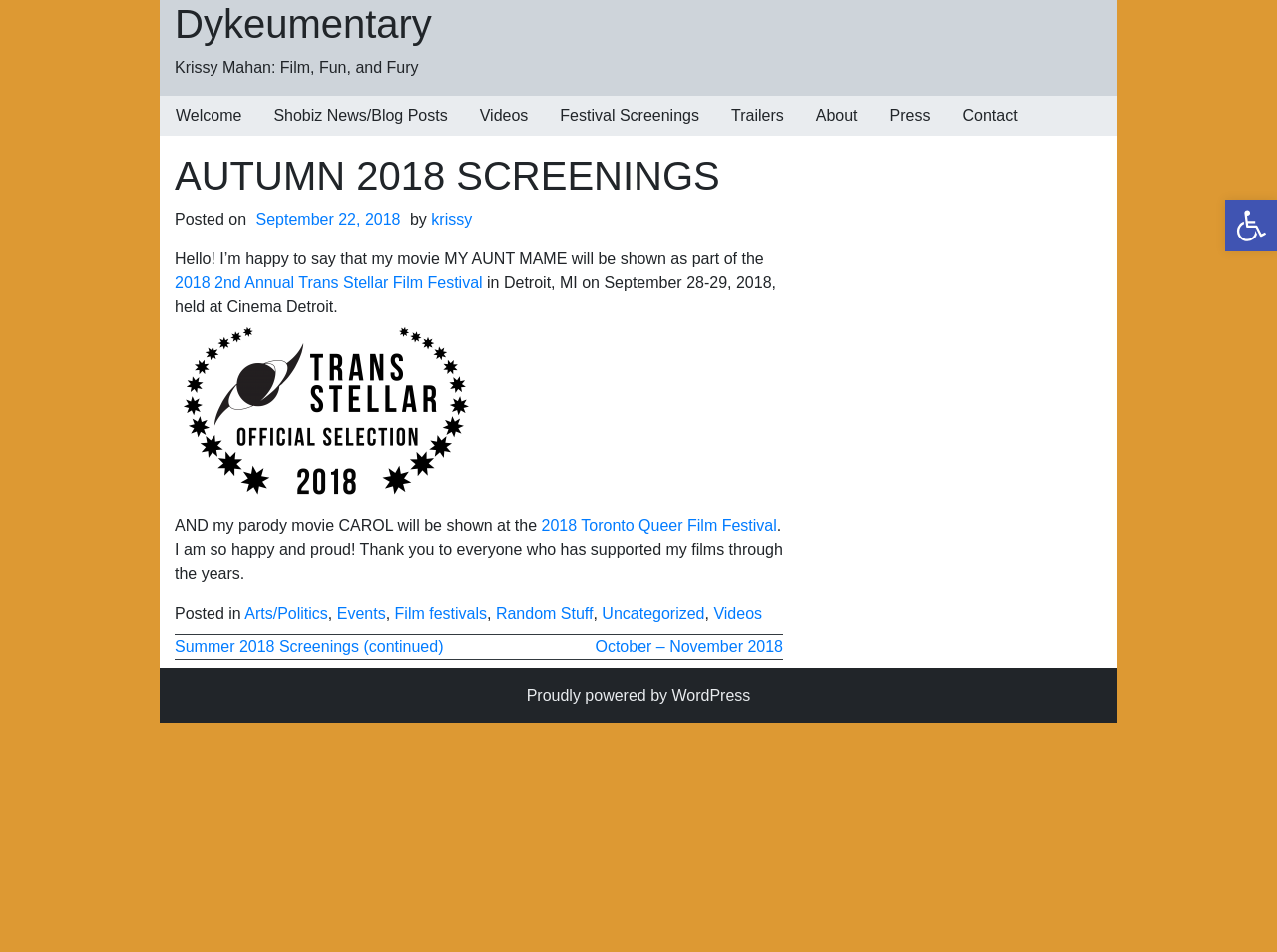Please identify the bounding box coordinates of the element on the webpage that should be clicked to follow this instruction: "Open the 'About' page". The bounding box coordinates should be given as four float numbers between 0 and 1, formatted as [left, top, right, bottom].

[0.626, 0.101, 0.684, 0.143]